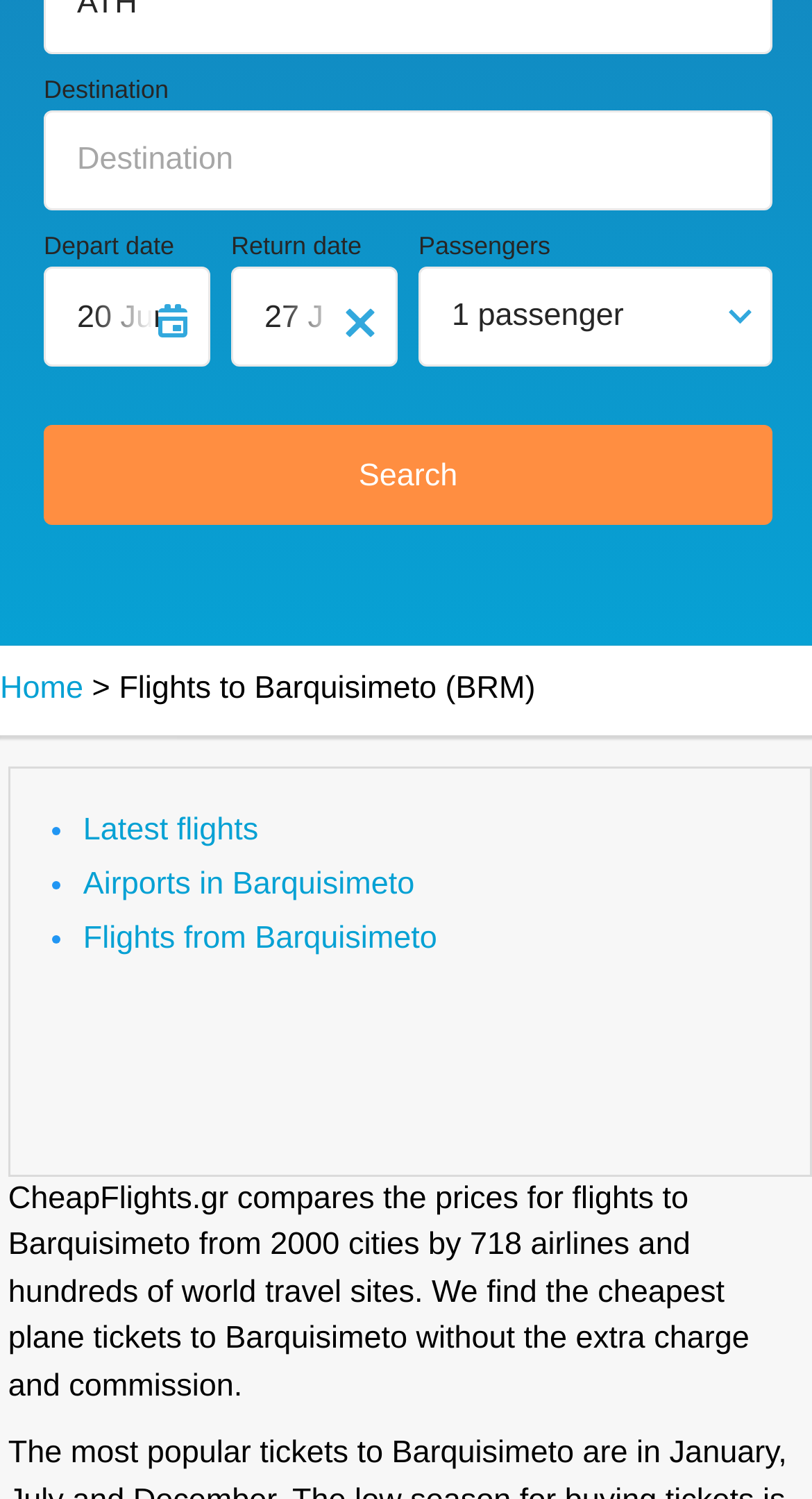Bounding box coordinates are specified in the format (top-left x, top-left y, bottom-right x, bottom-right y). All values are floating point numbers bounded between 0 and 1. Please provide the bounding box coordinate of the region this sentence describes: Latest flights

[0.102, 0.542, 0.318, 0.565]